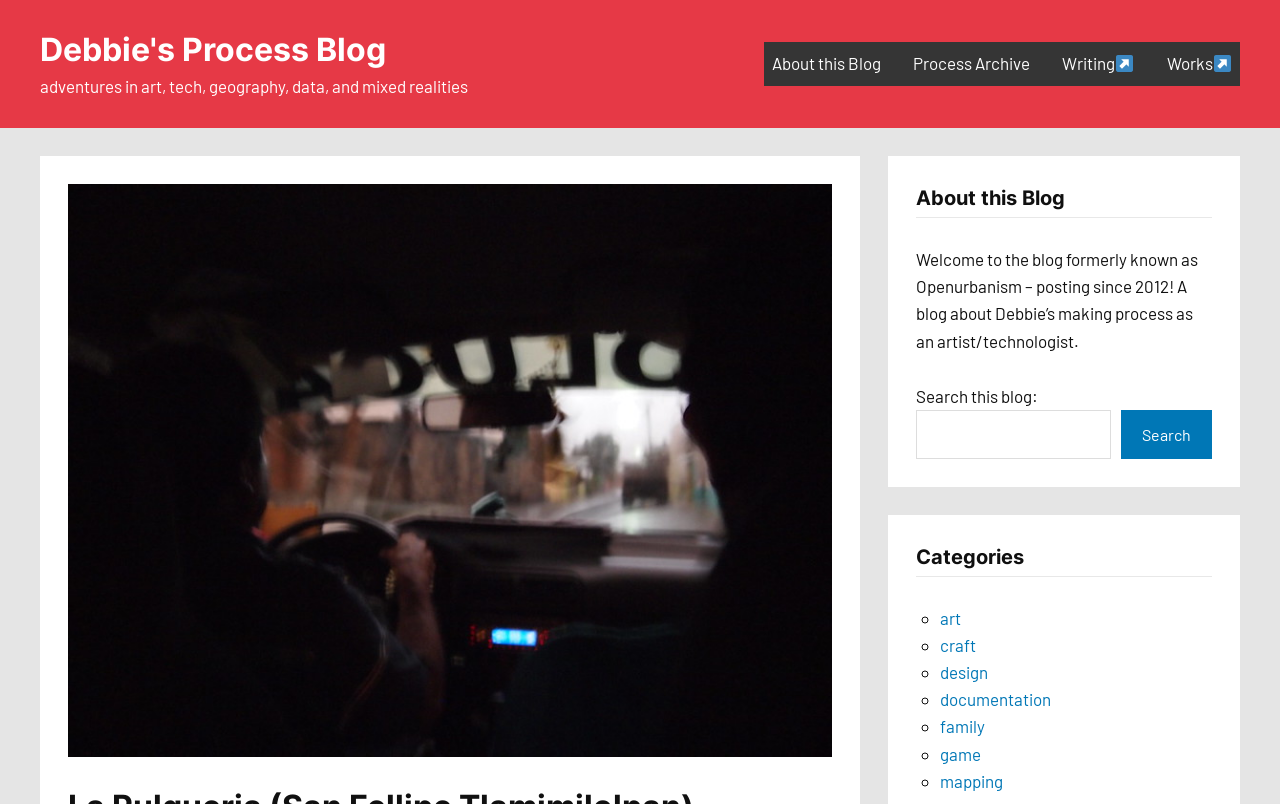Respond with a single word or phrase:
What is the image above the 'About this Blog' section?

La Pulqueria (San Fellipe Tlamimilolpan)